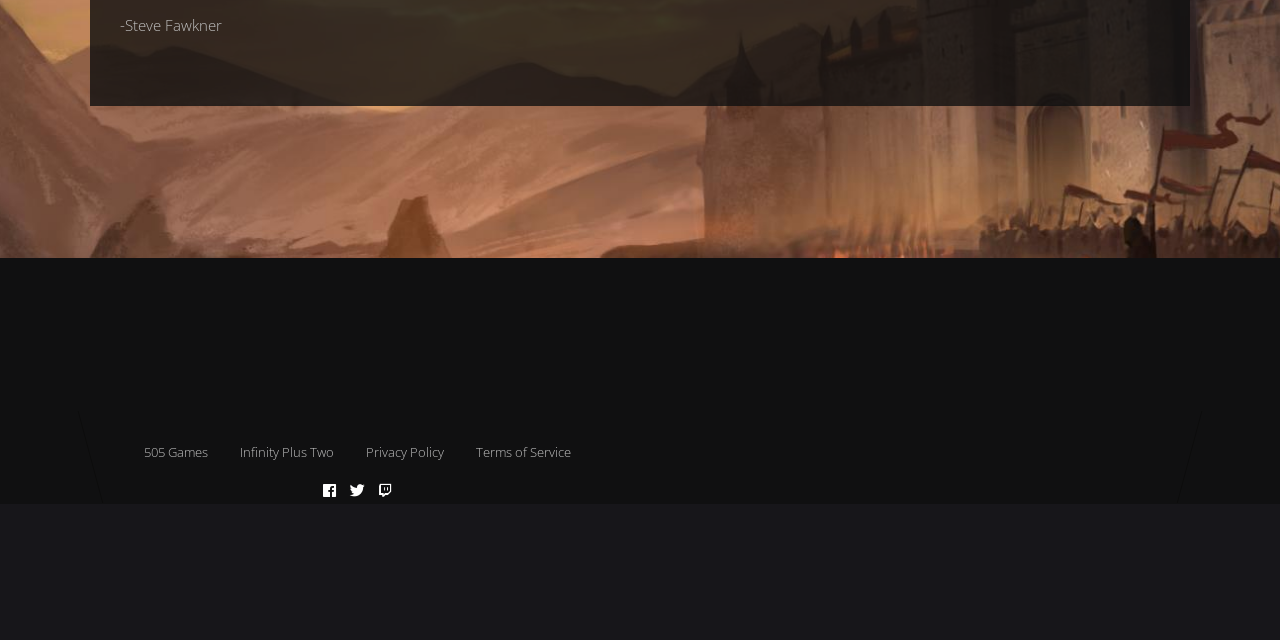Locate the bounding box of the UI element defined by this description: "505 Games". The coordinates should be given as four float numbers between 0 and 1, formatted as [left, top, right, bottom].

[0.112, 0.693, 0.162, 0.721]